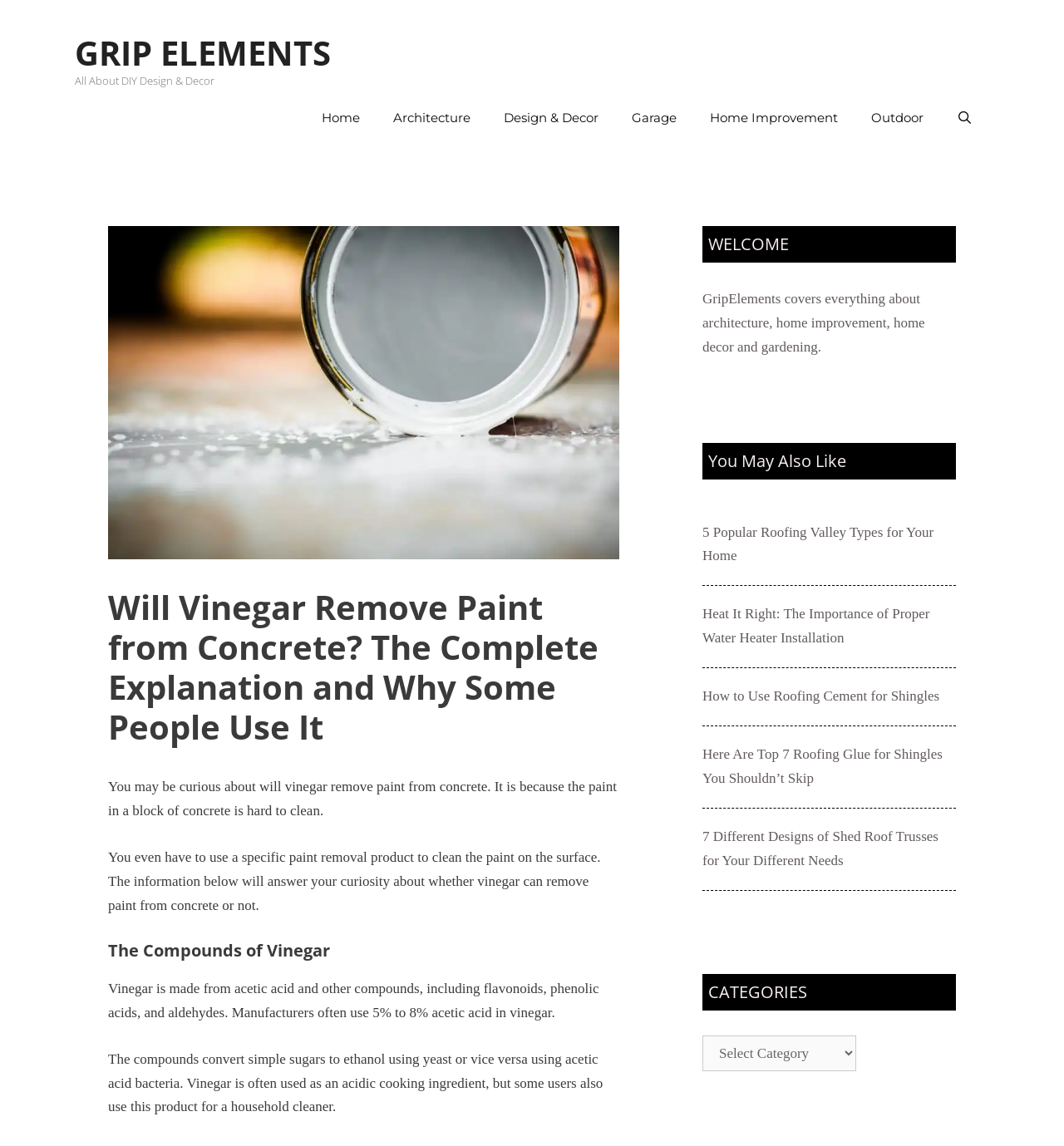What categories are available on this website?
Using the screenshot, give a one-word or short phrase answer.

Architecture, Home Improvement, etc.